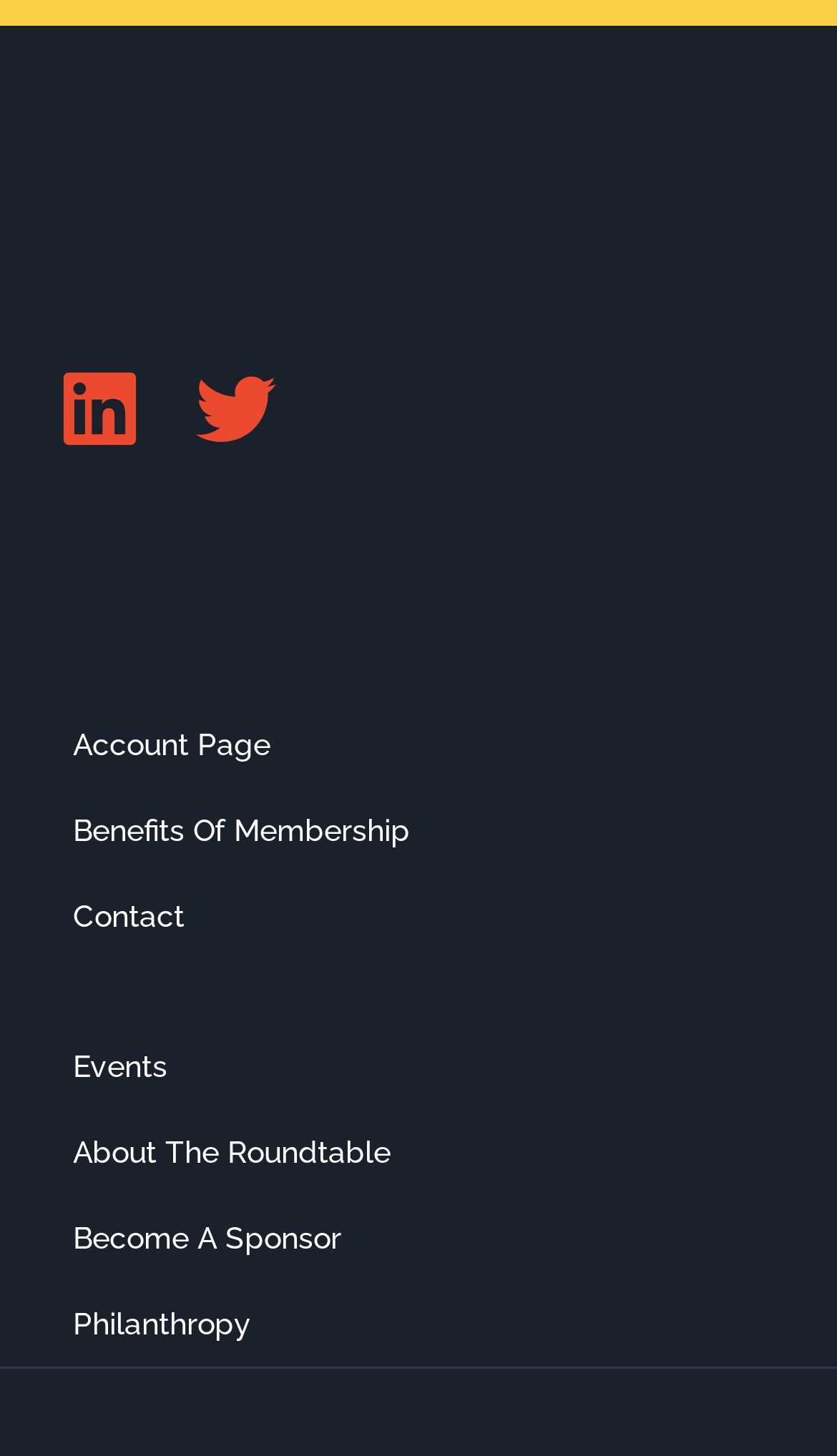How many social media links are available?
Look at the image and respond with a single word or a short phrase.

2